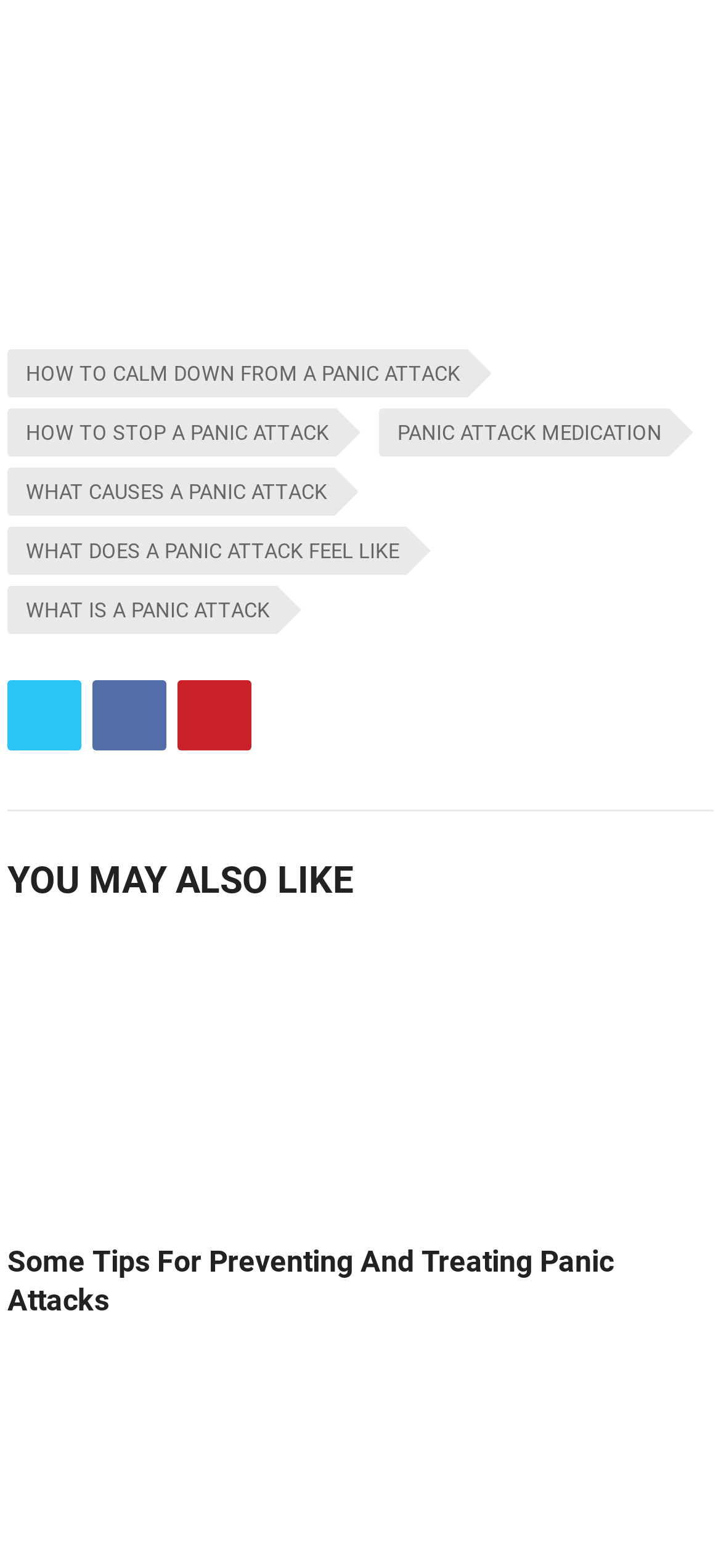Please find the bounding box for the following UI element description. Provide the coordinates in (top-left x, top-left y, bottom-right x, bottom-right y) format, with values between 0 and 1: panic attack medication

[0.525, 0.26, 0.928, 0.291]